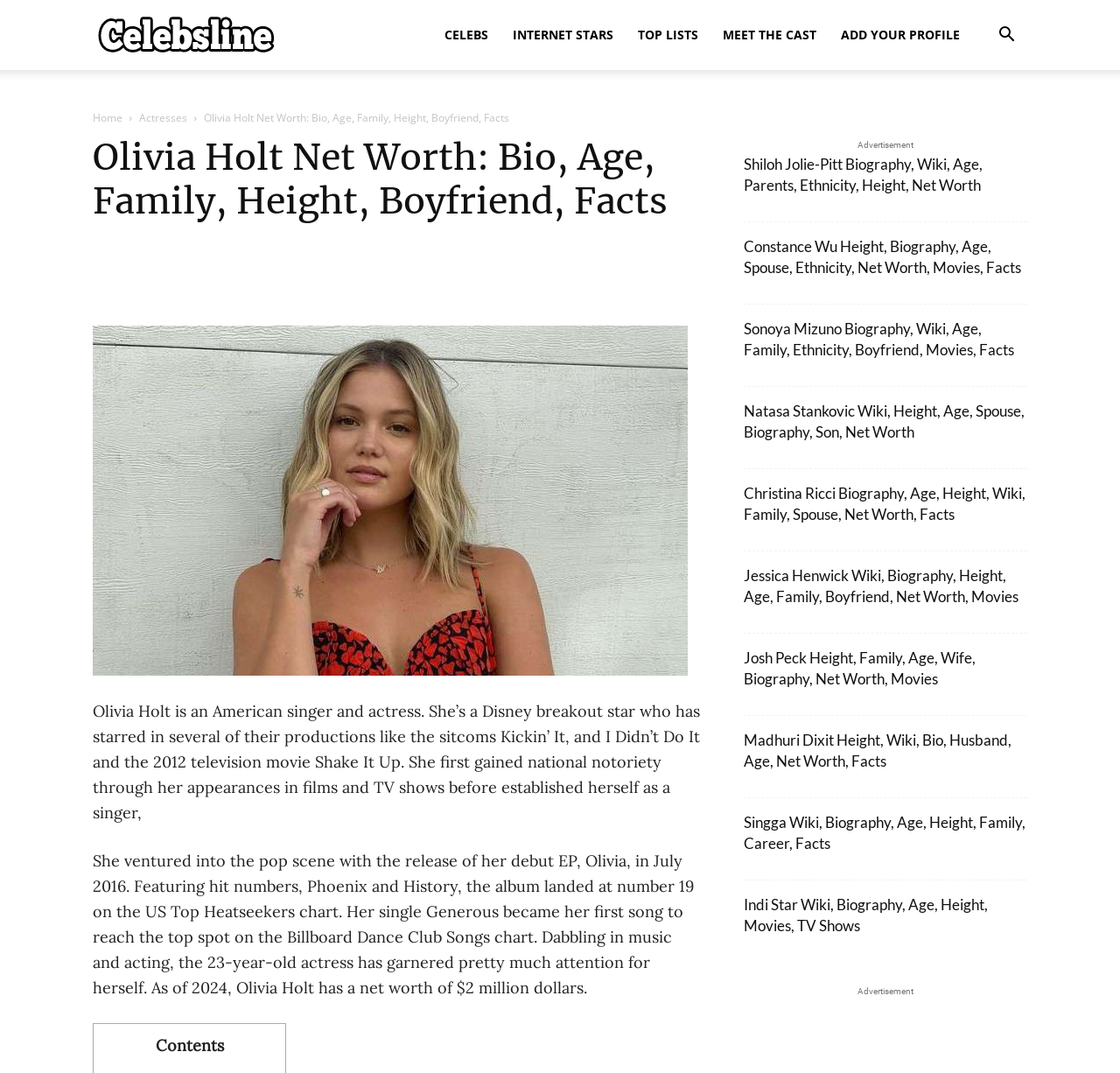Provide a brief response using a word or short phrase to this question:
What is the name of the TV show Olivia Holt starred in?

Kickin' It